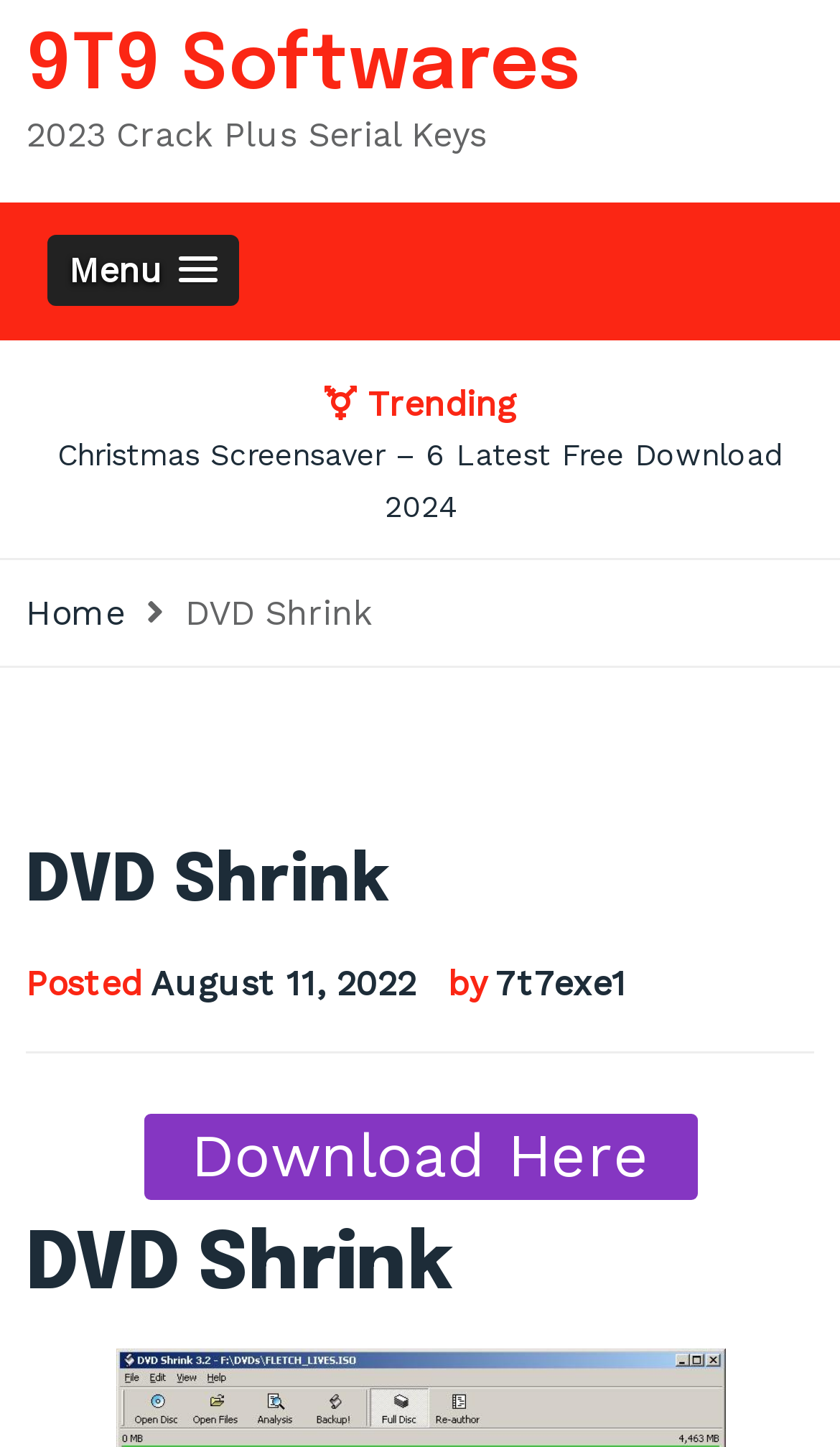Bounding box coordinates should be in the format (top-left x, top-left y, bottom-right x, bottom-right y) and all values should be floating point numbers between 0 and 1. Determine the bounding box coordinate for the UI element described as: 7t7exe1

[0.59, 0.666, 0.746, 0.694]